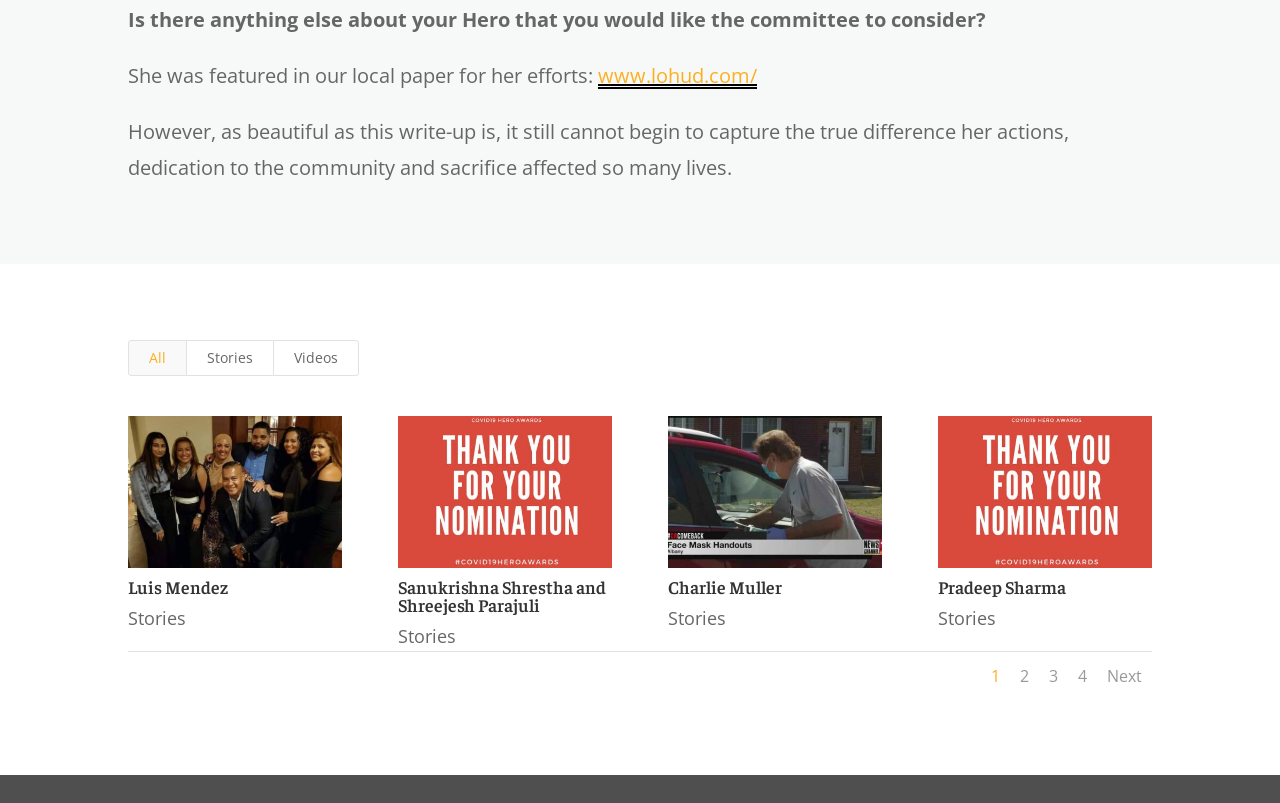Extract the bounding box coordinates for the described element: "Stories". The coordinates should be represented as four float numbers between 0 and 1: [left, top, right, bottom].

[0.145, 0.423, 0.214, 0.468]